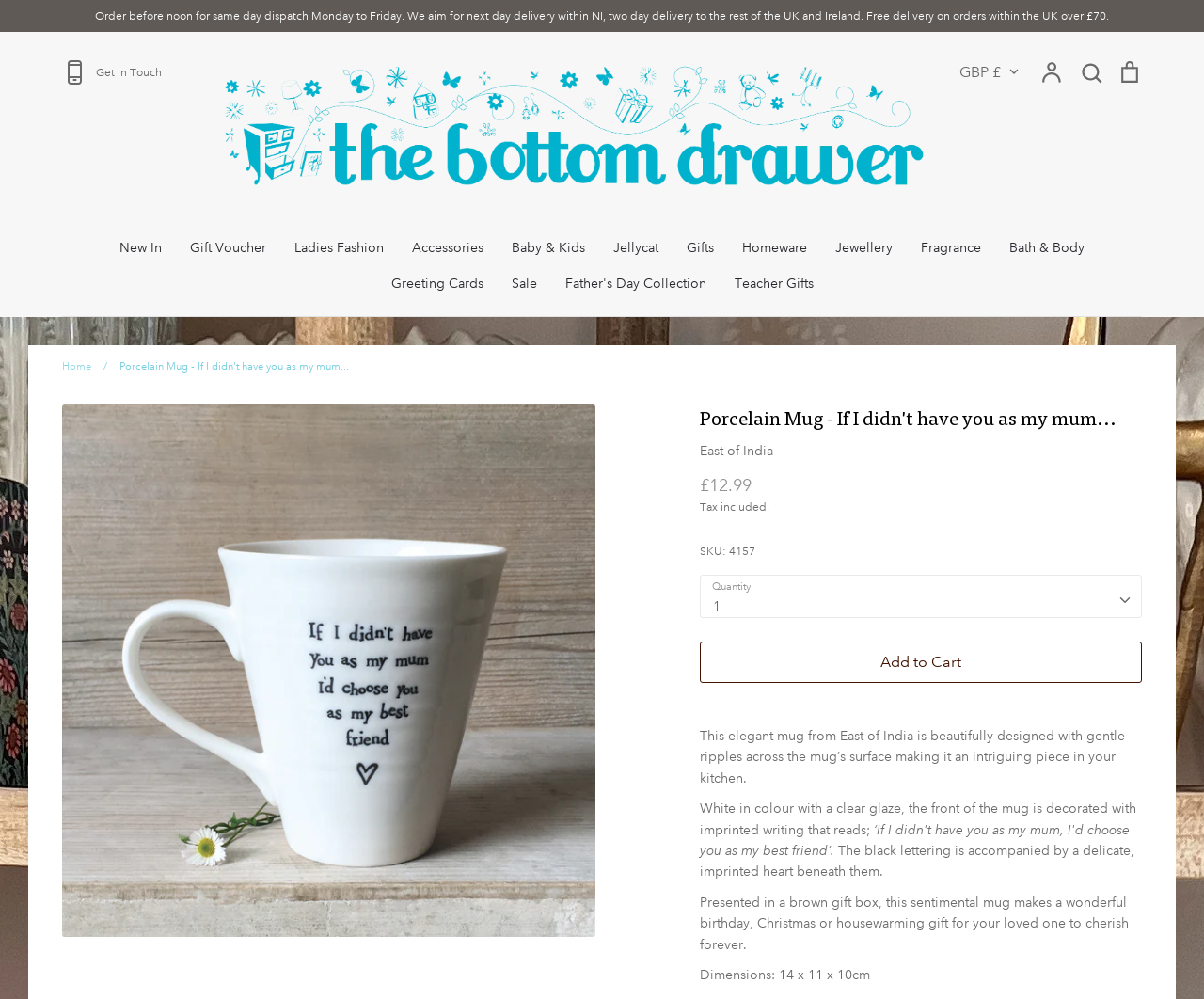Please answer the following question using a single word or phrase: 
What is the material of the mug?

Porcelain